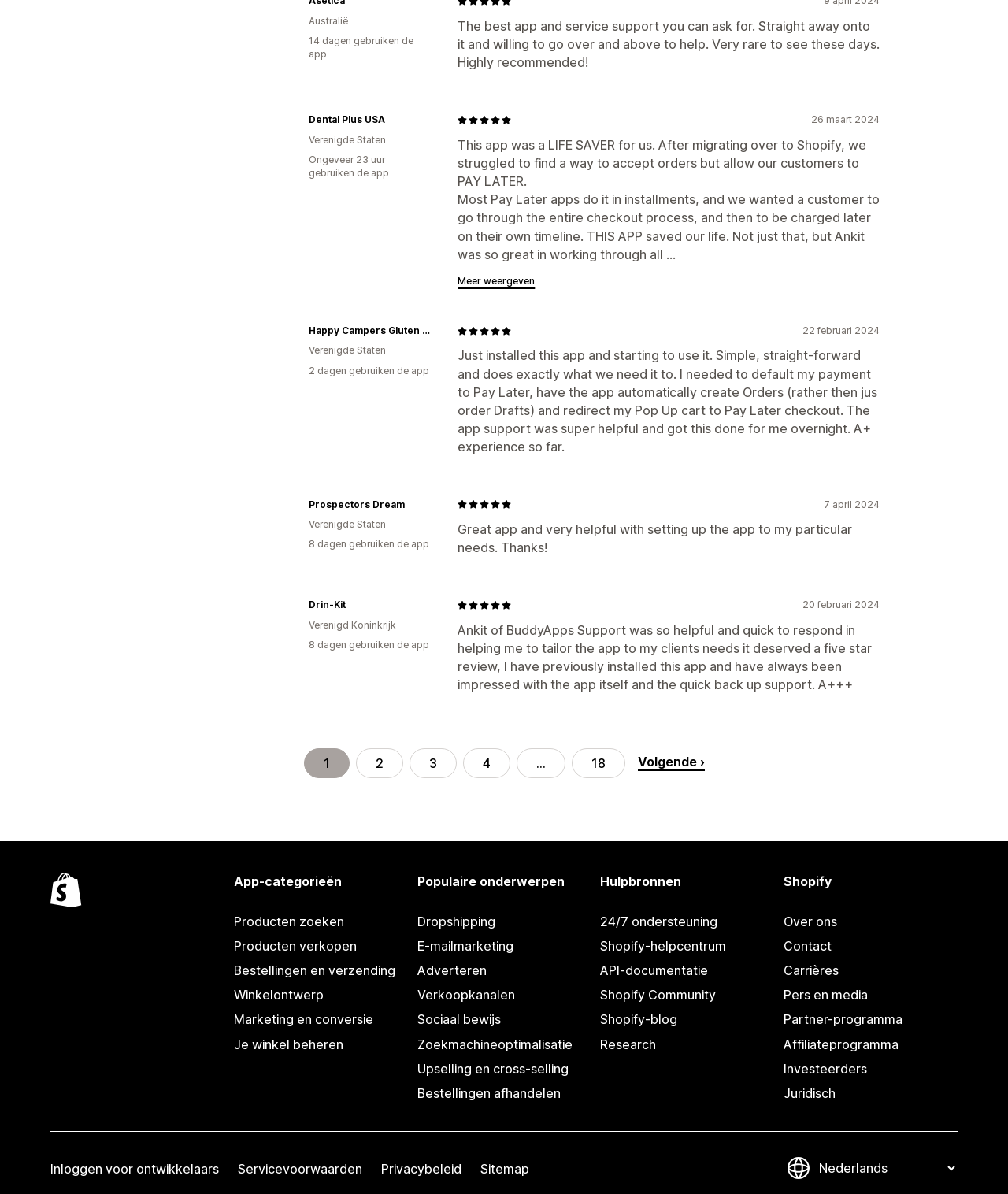Determine the bounding box for the UI element described here: "Marketing en conversie".

[0.232, 0.844, 0.404, 0.865]